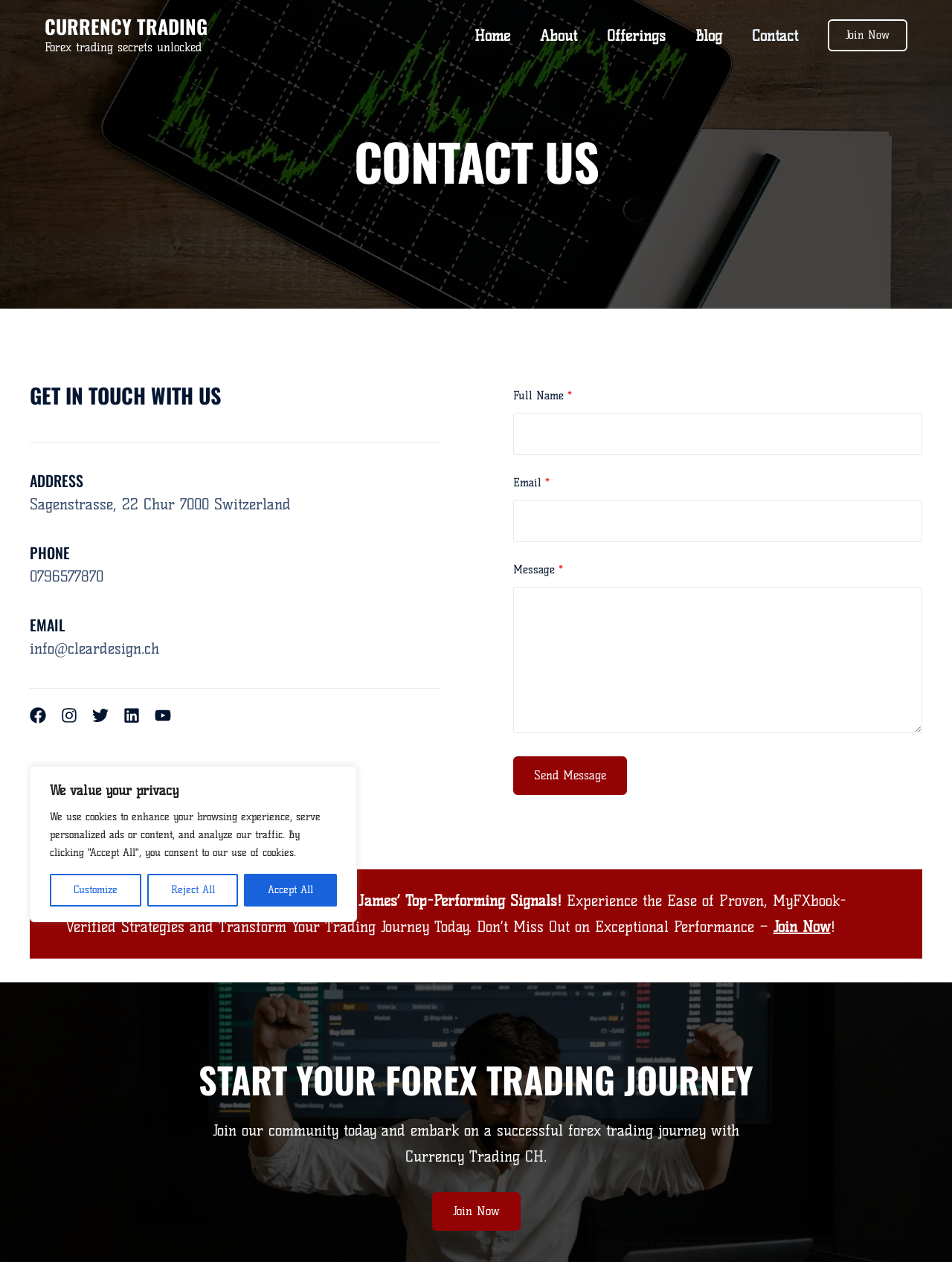Please answer the following question using a single word or phrase: 
What is the address of the company?

Sagenstrasse, 22 Chur 7000 Switzerland